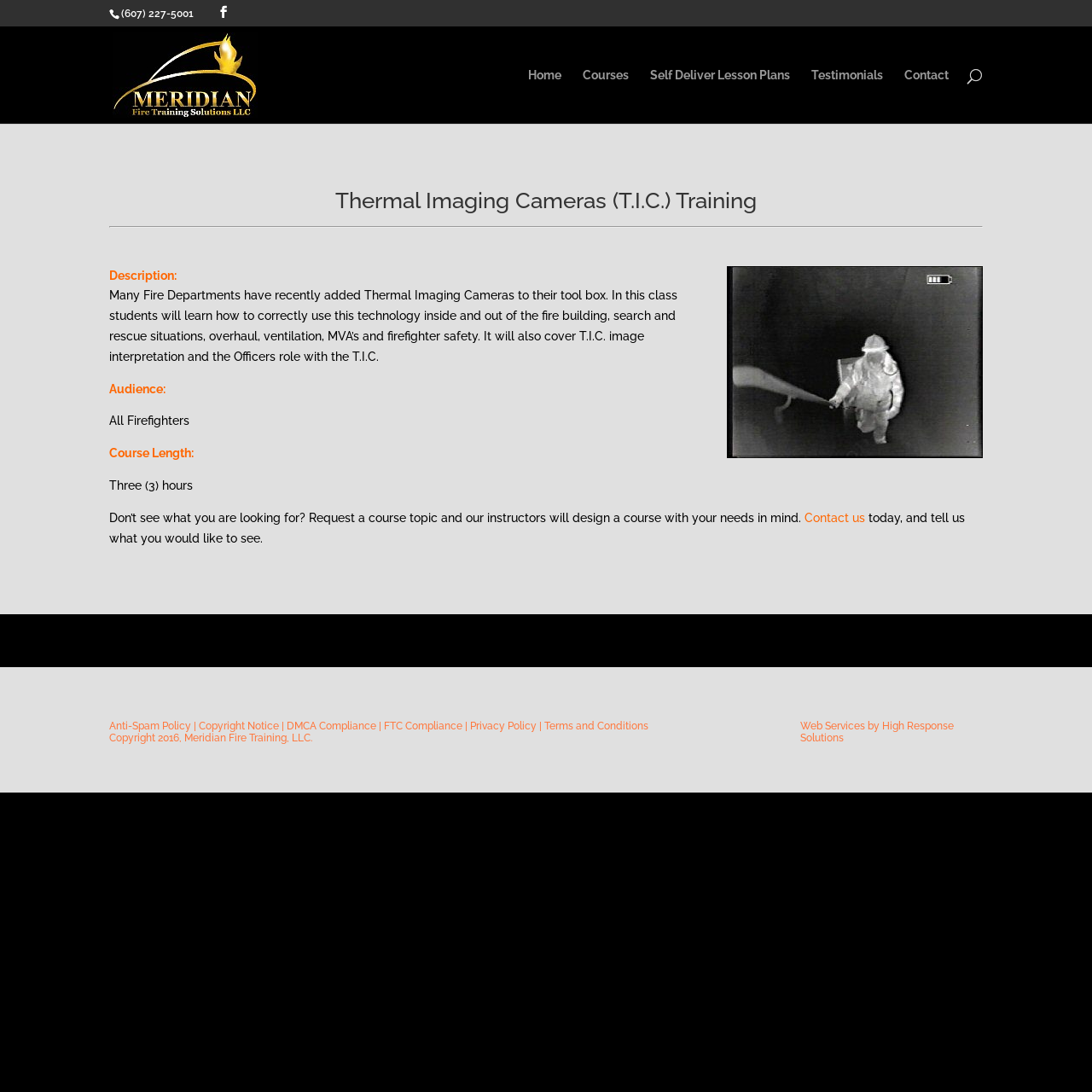Give a concise answer using one word or a phrase to the following question:
What is the role of the Officer in relation to the T.I.C.?

Image interpretation